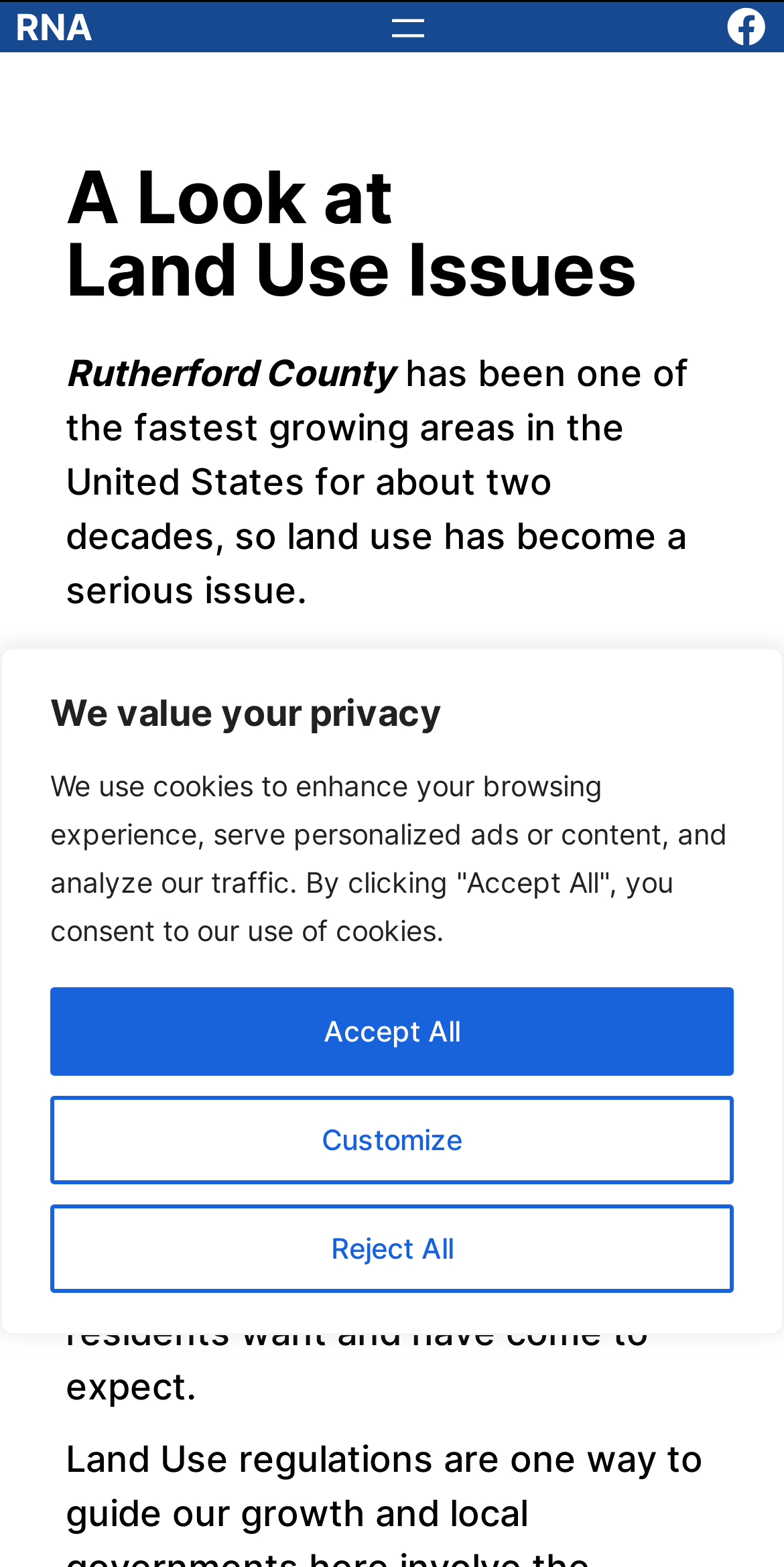Why are many people moving to Rutherford County?
Please provide a single word or phrase answer based on the image.

Low property taxes